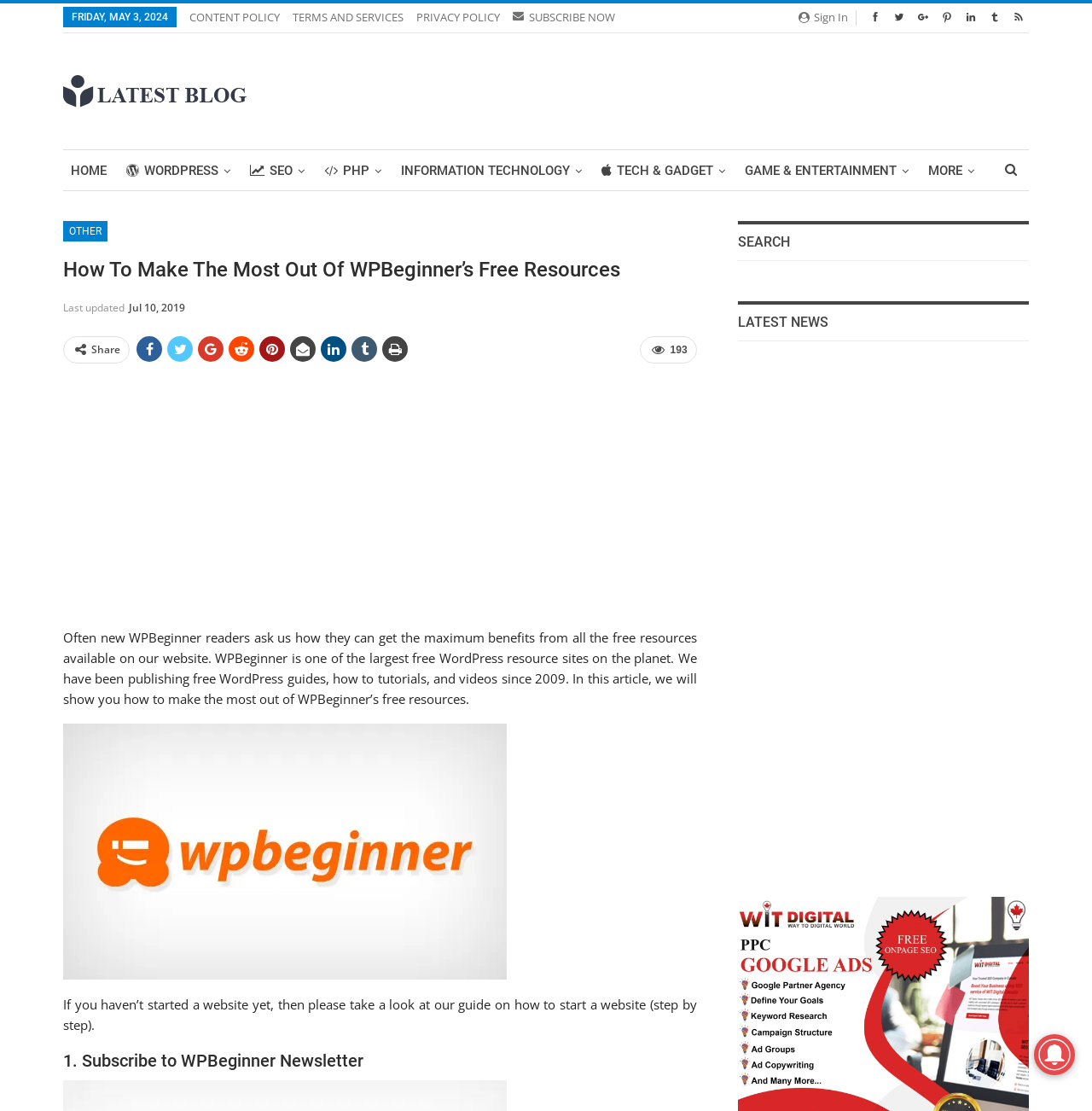Please find the bounding box coordinates of the element that you should click to achieve the following instruction: "Share the article". The coordinates should be presented as four float numbers between 0 and 1: [left, top, right, bottom].

[0.084, 0.308, 0.11, 0.321]